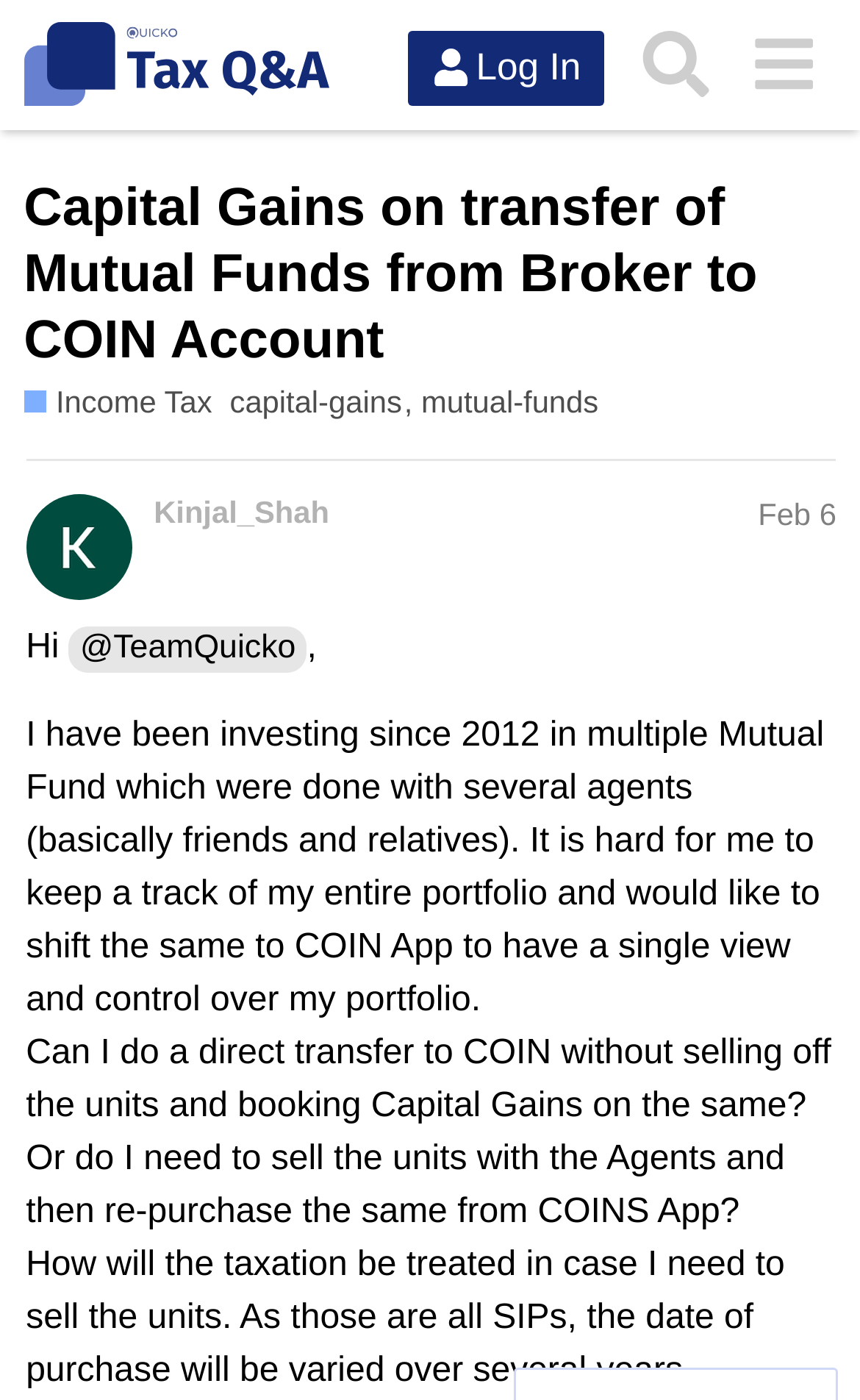What is the concern about taxation?
Please give a well-detailed answer to the question.

The concern about taxation is related to the taxation on selling units, as mentioned in the text 'How will the taxation be treated in case I need to sell the units. As those are all SIPs, the date of purchase will be varied over several years'.